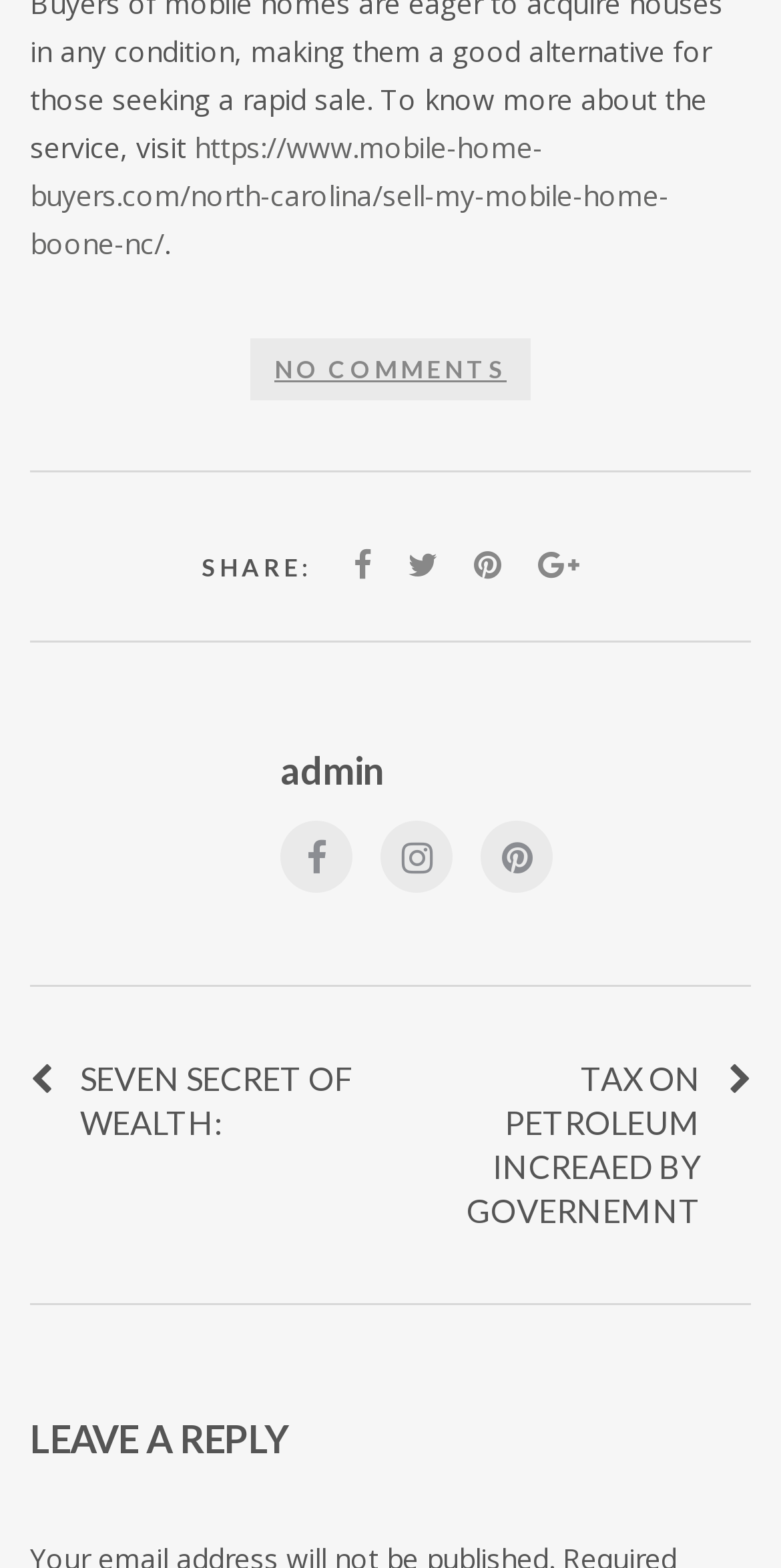Utilize the details in the image to give a detailed response to the question: What is the function of the 'LEAVE A REPLY' section?

The 'LEAVE A REPLY' section is used for users to leave comments or replies on the webpage's content. This is a common feature in blogs and online forums.